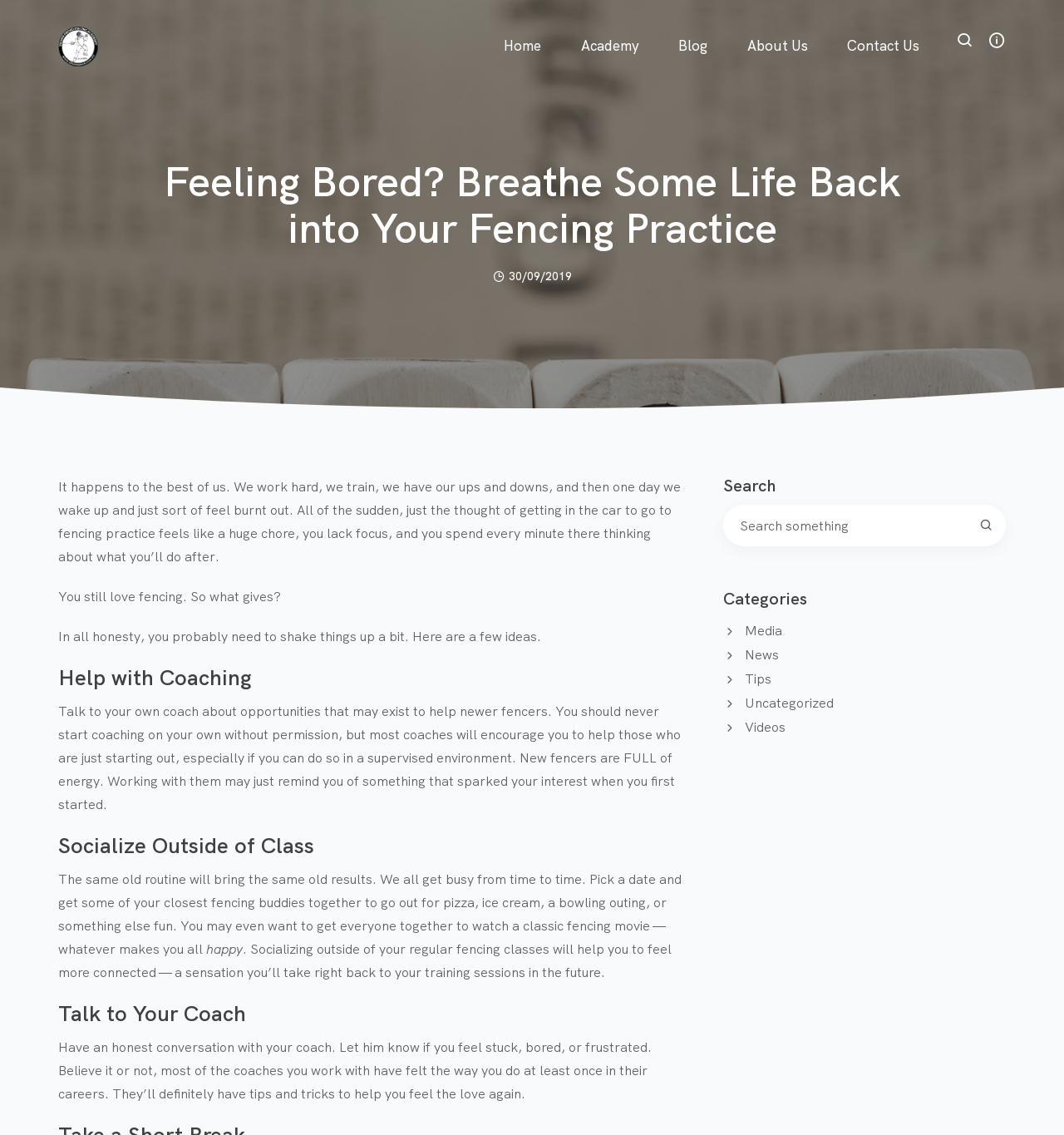Please specify the bounding box coordinates of the clickable region to carry out the following instruction: "View the About Us page". The coordinates should be four float numbers between 0 and 1, in the format [left, top, right, bottom].

[0.684, 0.004, 0.778, 0.041]